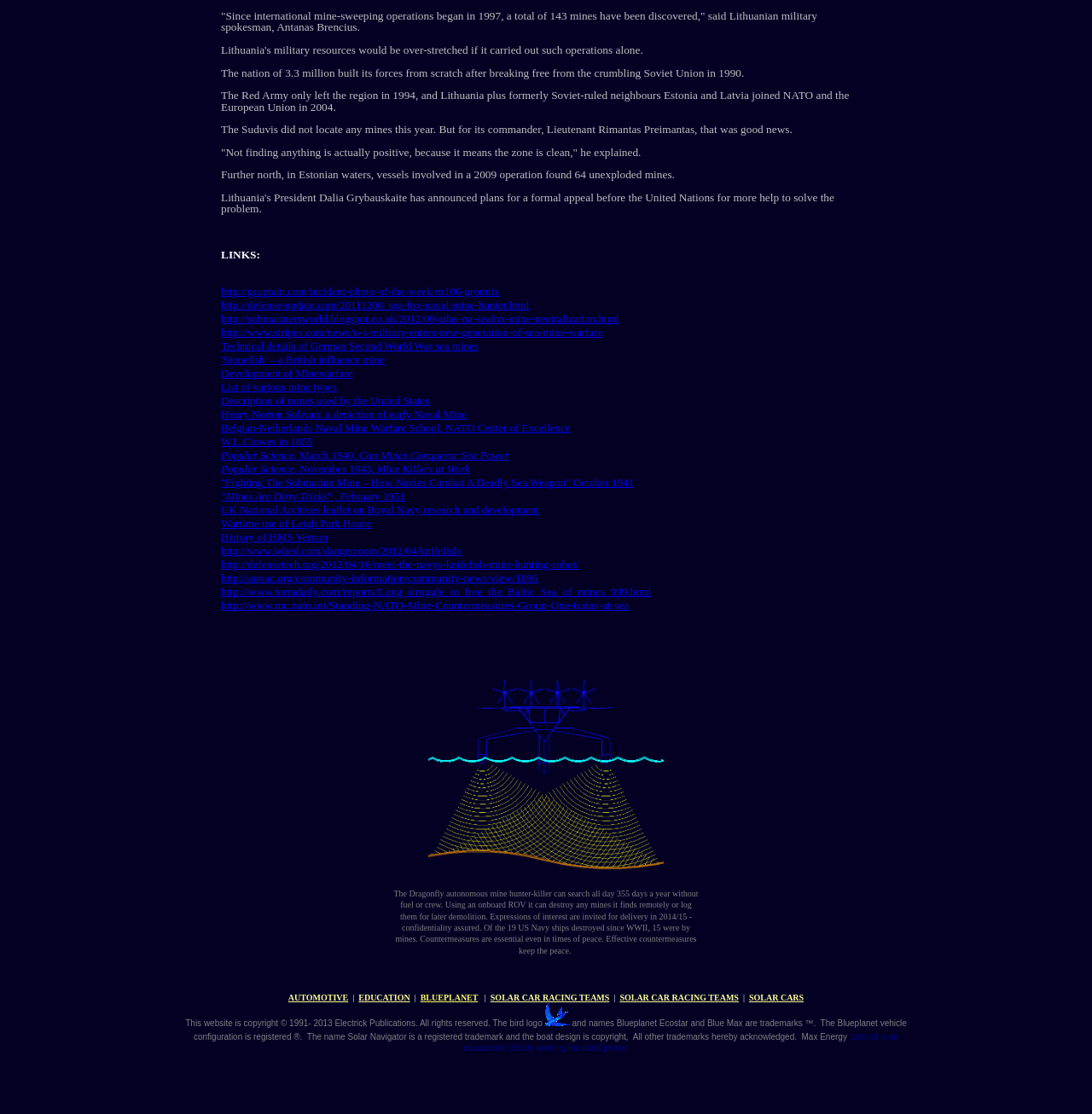How many mines were found in Estonian waters in 2009?
With the help of the image, please provide a detailed response to the question.

According to the article, vessels involved in a 2009 operation found 64 unexploded mines in Estonian waters.